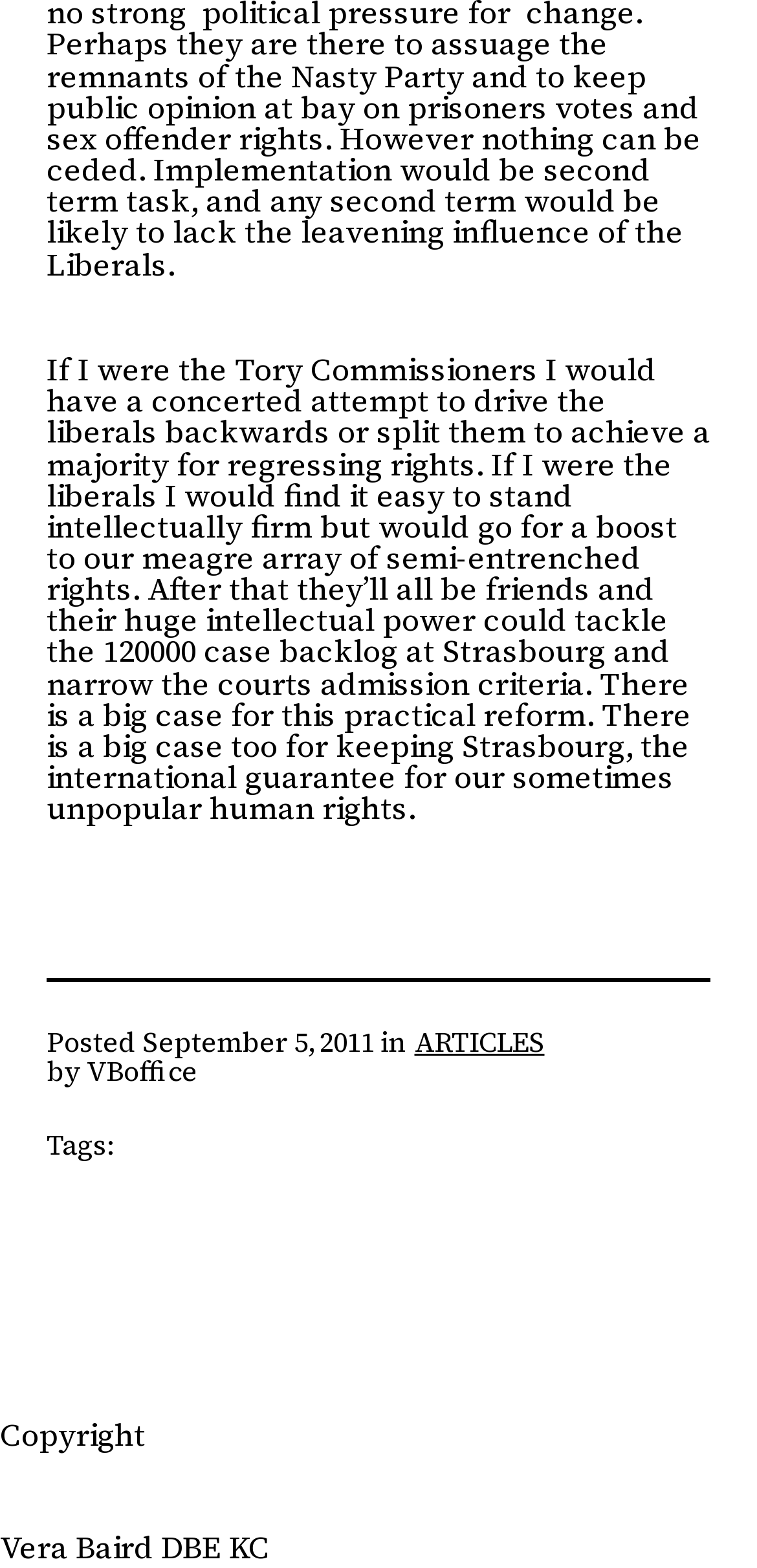Based on the element description: "Vera Baird DBE KC", identify the UI element and provide its bounding box coordinates. Use four float numbers between 0 and 1, [left, top, right, bottom].

[0.0, 0.973, 0.356, 1.0]